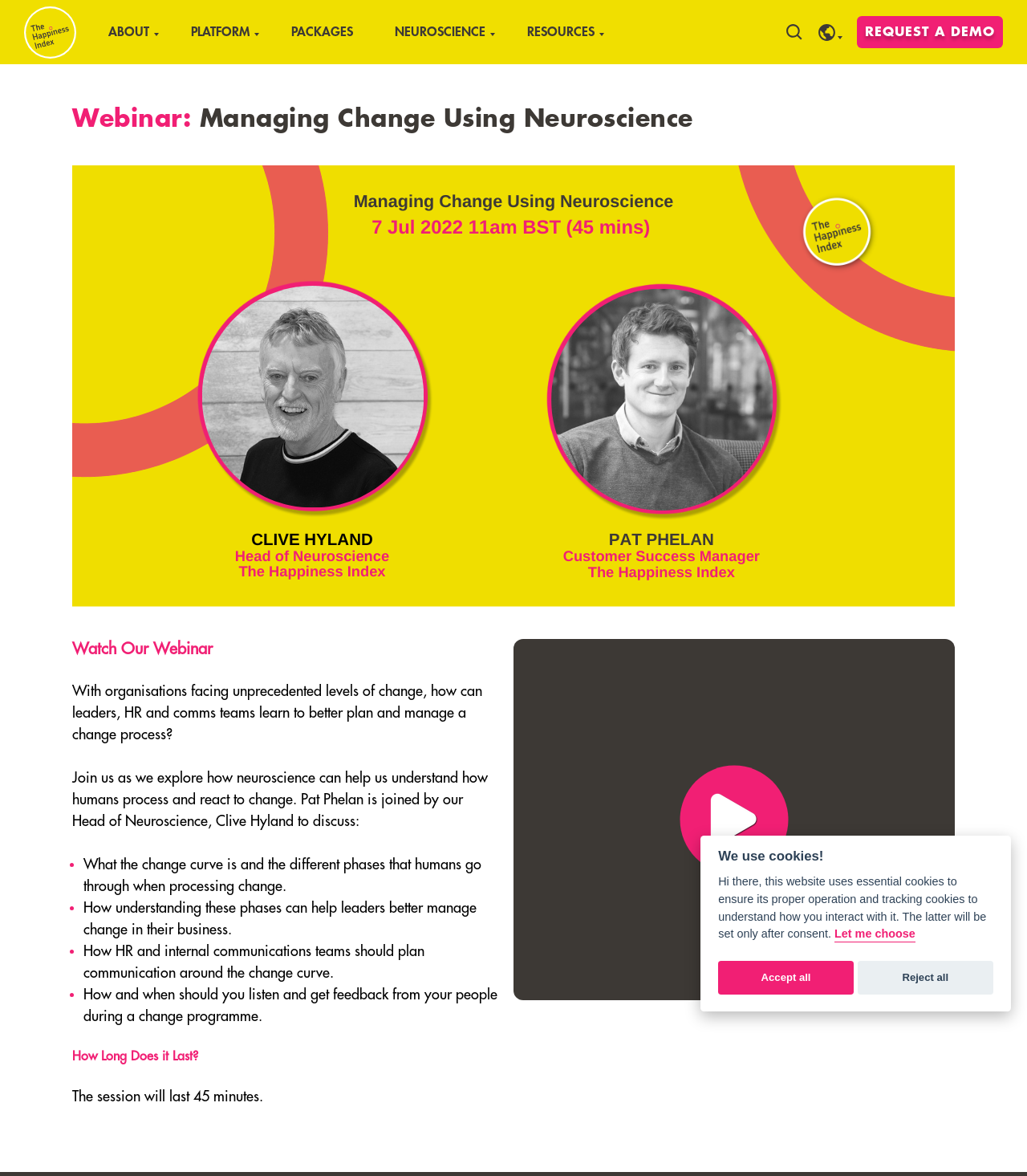Determine the bounding box coordinates for the area that needs to be clicked to fulfill this task: "Open accessibility tools". The coordinates must be given as four float numbers between 0 and 1, i.e., [left, top, right, bottom].

None